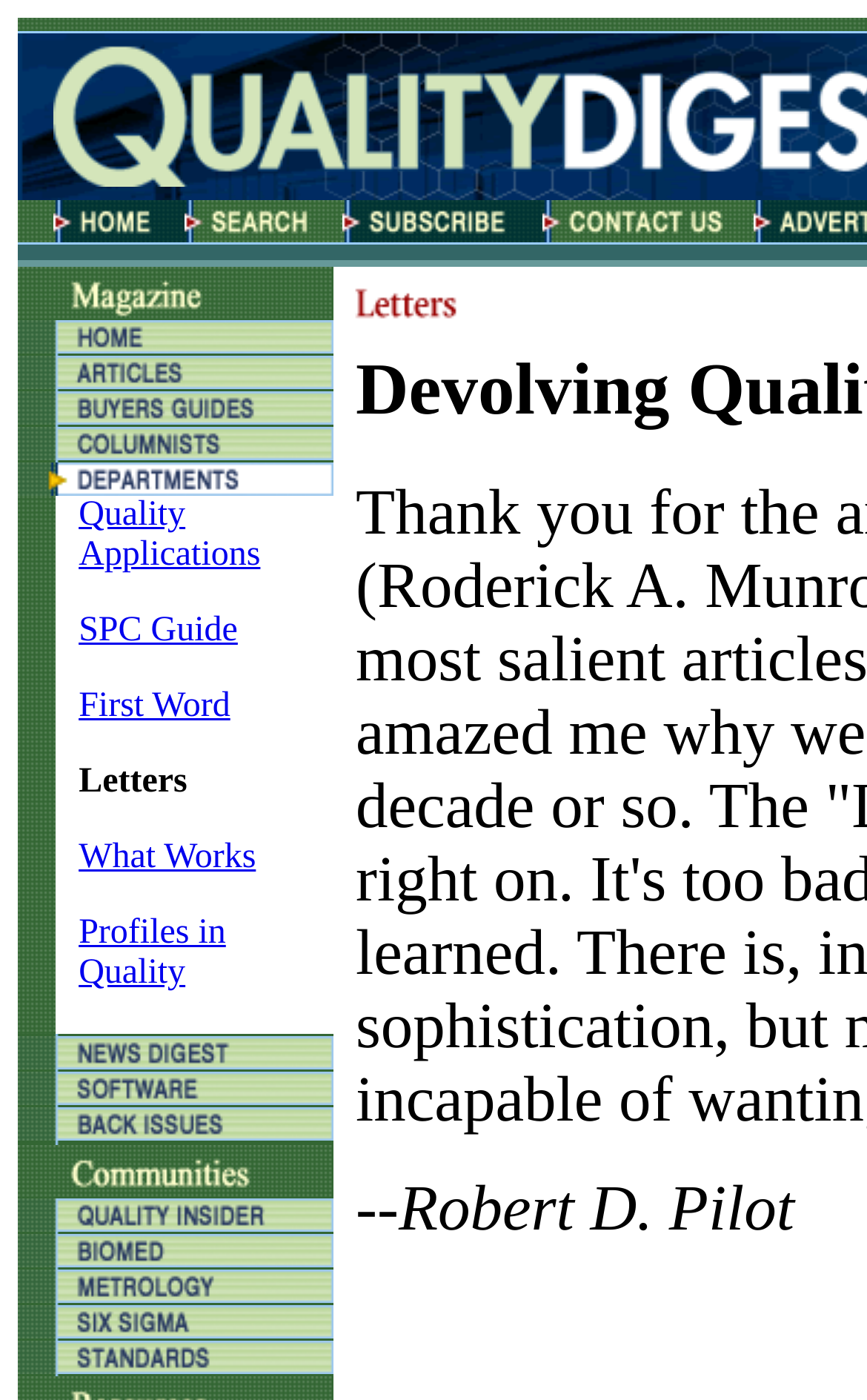Please identify the bounding box coordinates of the element's region that needs to be clicked to fulfill the following instruction: "View Articles". The bounding box coordinates should consist of four float numbers between 0 and 1, i.e., [left, top, right, bottom].

[0.021, 0.257, 0.385, 0.284]